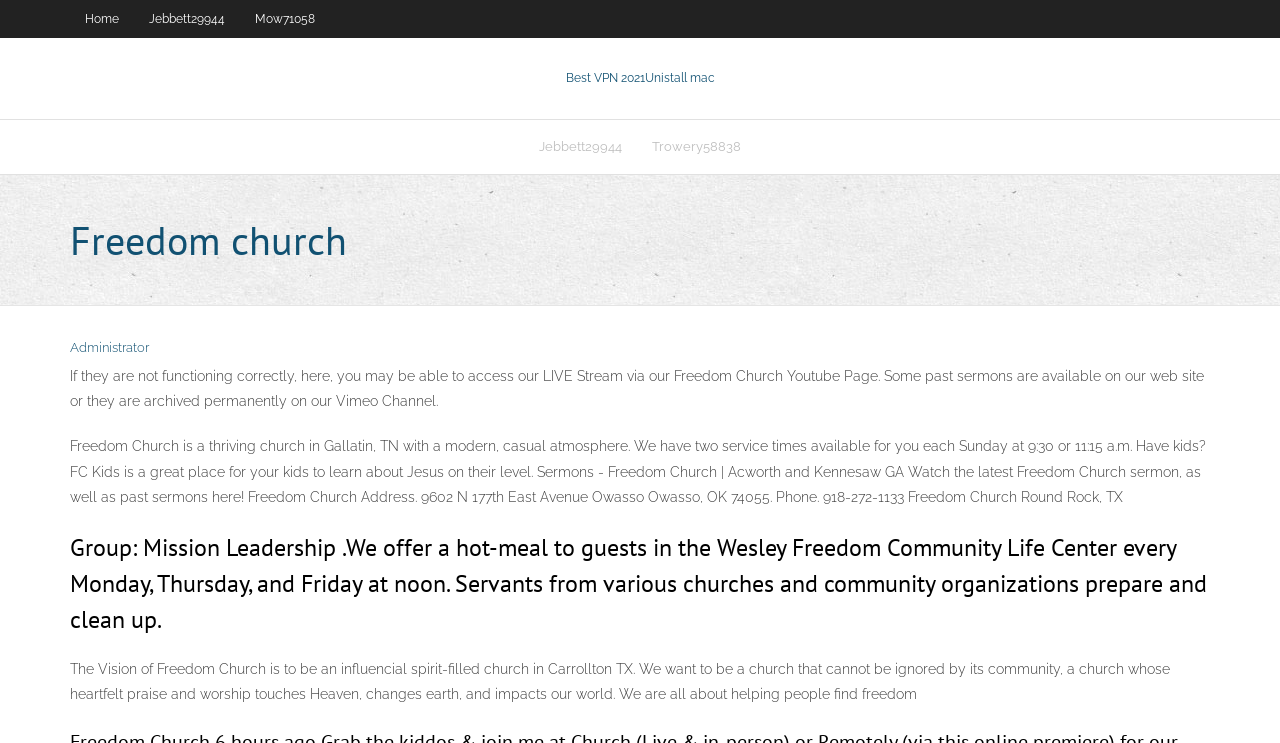Please find the bounding box for the following UI element description. Provide the coordinates in (top-left x, top-left y, bottom-right x, bottom-right y) format, with values between 0 and 1: Jebbett29944

[0.409, 0.162, 0.498, 0.234]